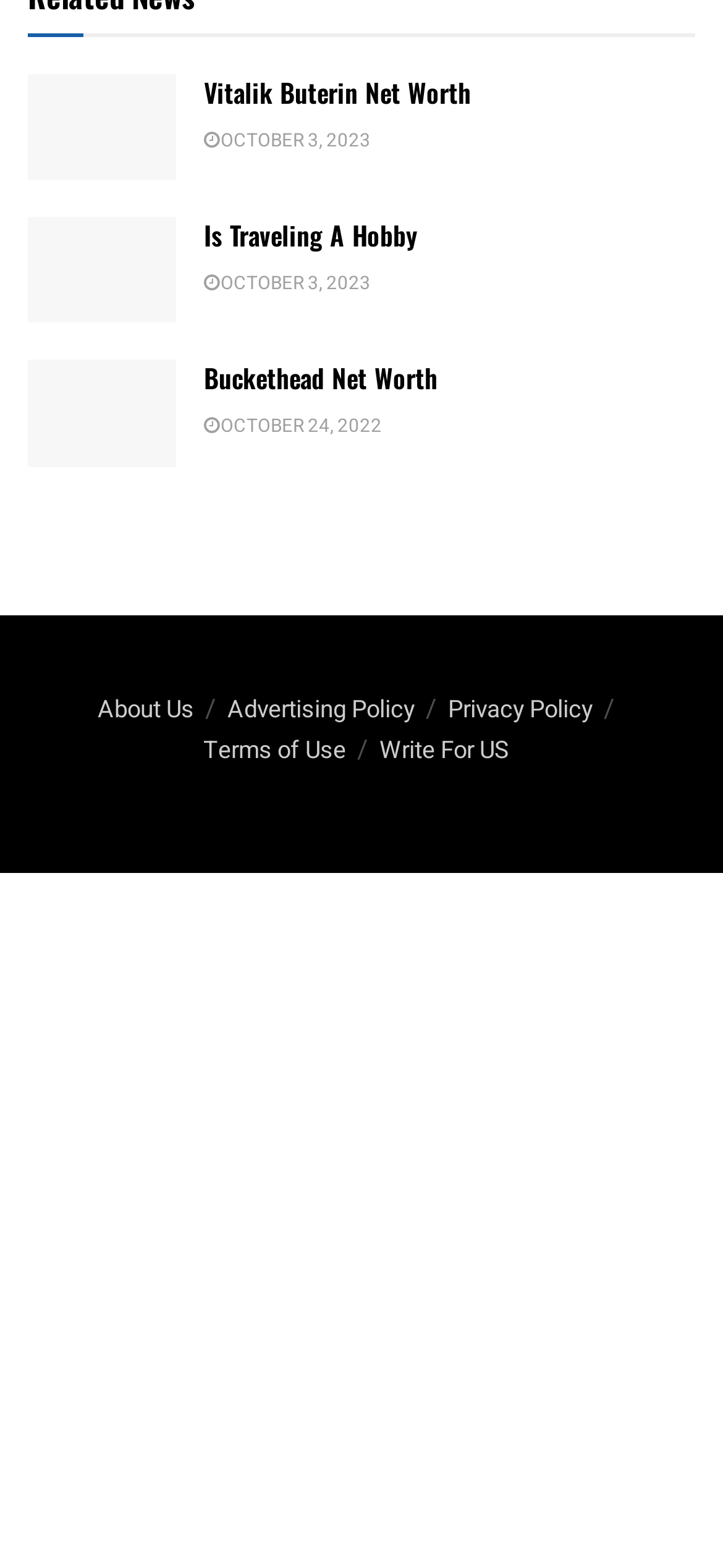Please find the bounding box coordinates of the clickable region needed to complete the following instruction: "View Vitalik Buterin Net Worth". The bounding box coordinates must consist of four float numbers between 0 and 1, i.e., [left, top, right, bottom].

[0.282, 0.046, 0.651, 0.071]